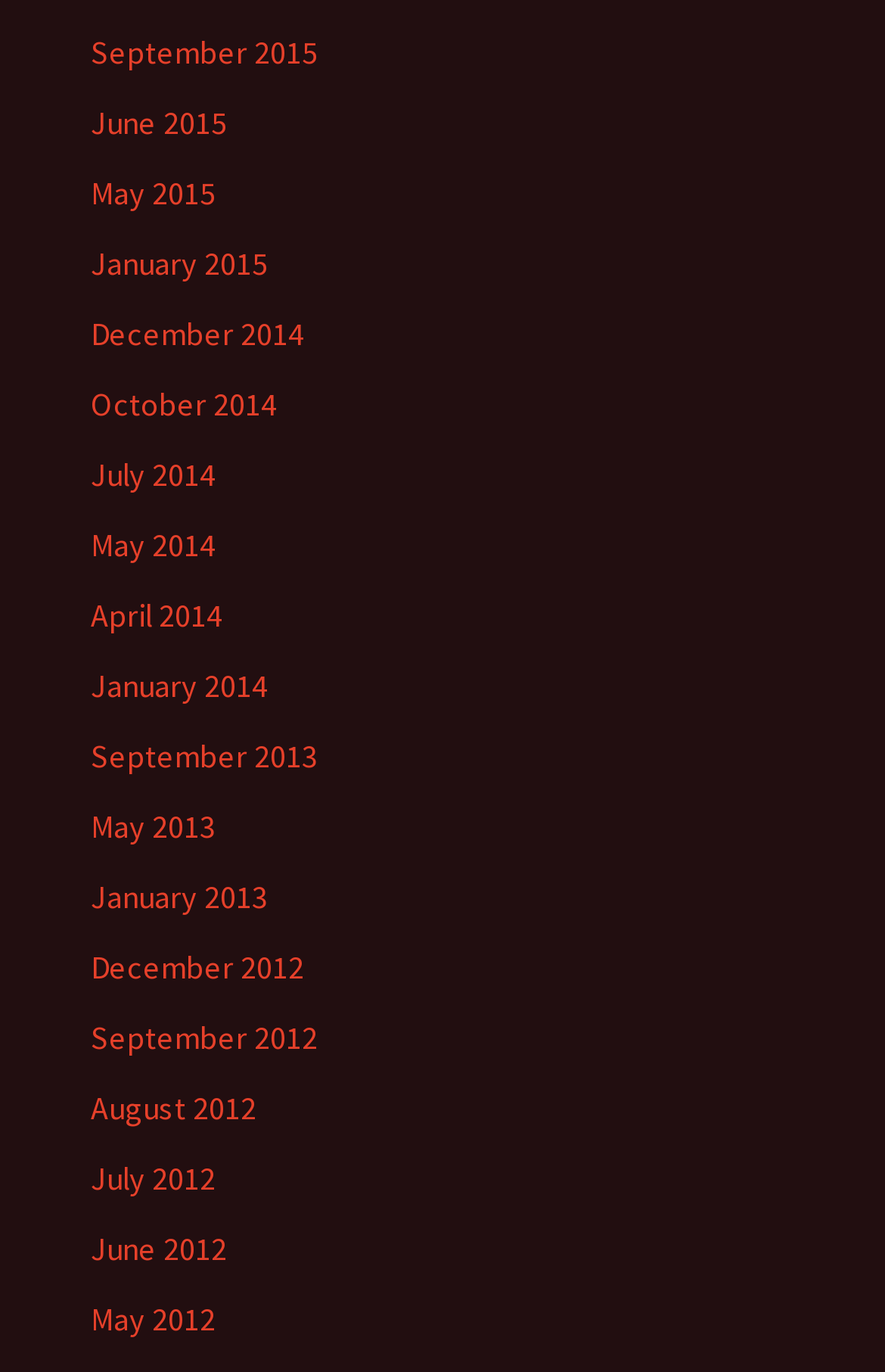Identify the bounding box coordinates for the element you need to click to achieve the following task: "view January 2014". The coordinates must be four float values ranging from 0 to 1, formatted as [left, top, right, bottom].

[0.103, 0.484, 0.303, 0.514]